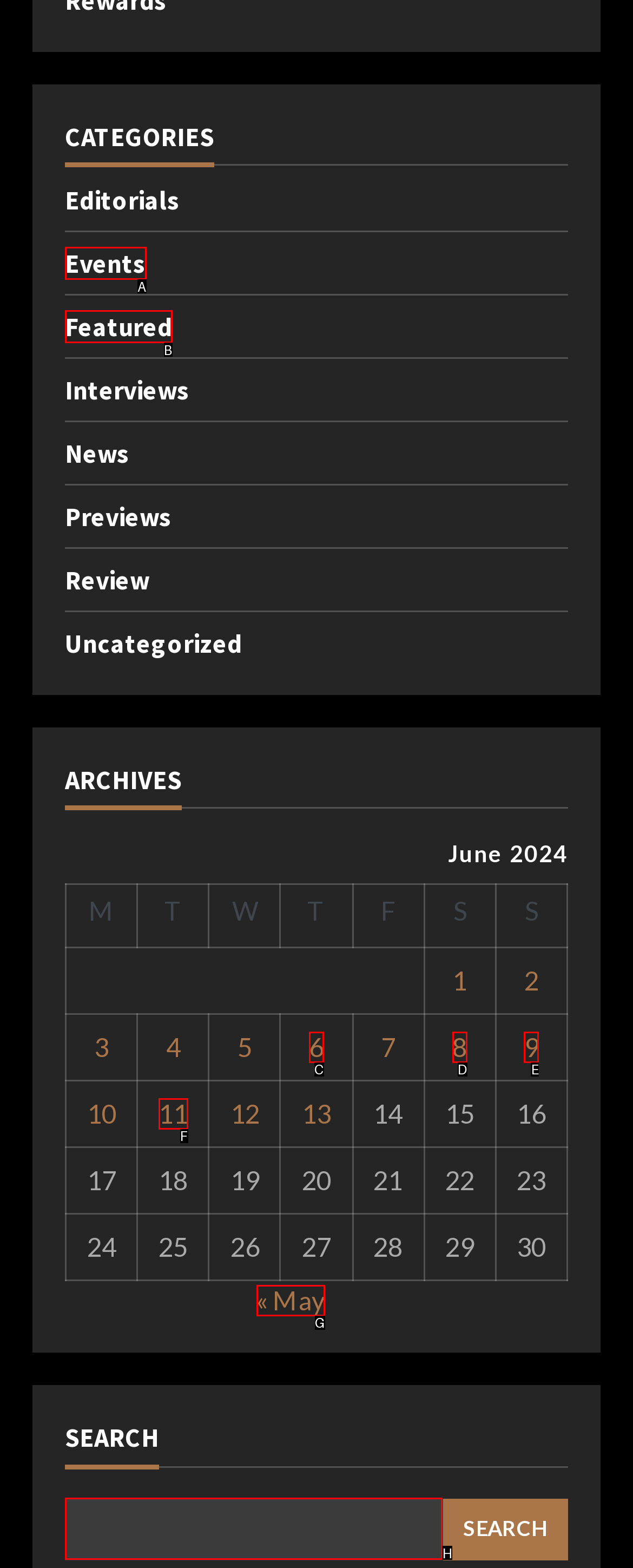Find the UI element described as: parent_node: SEARCH name="s"
Reply with the letter of the appropriate option.

H